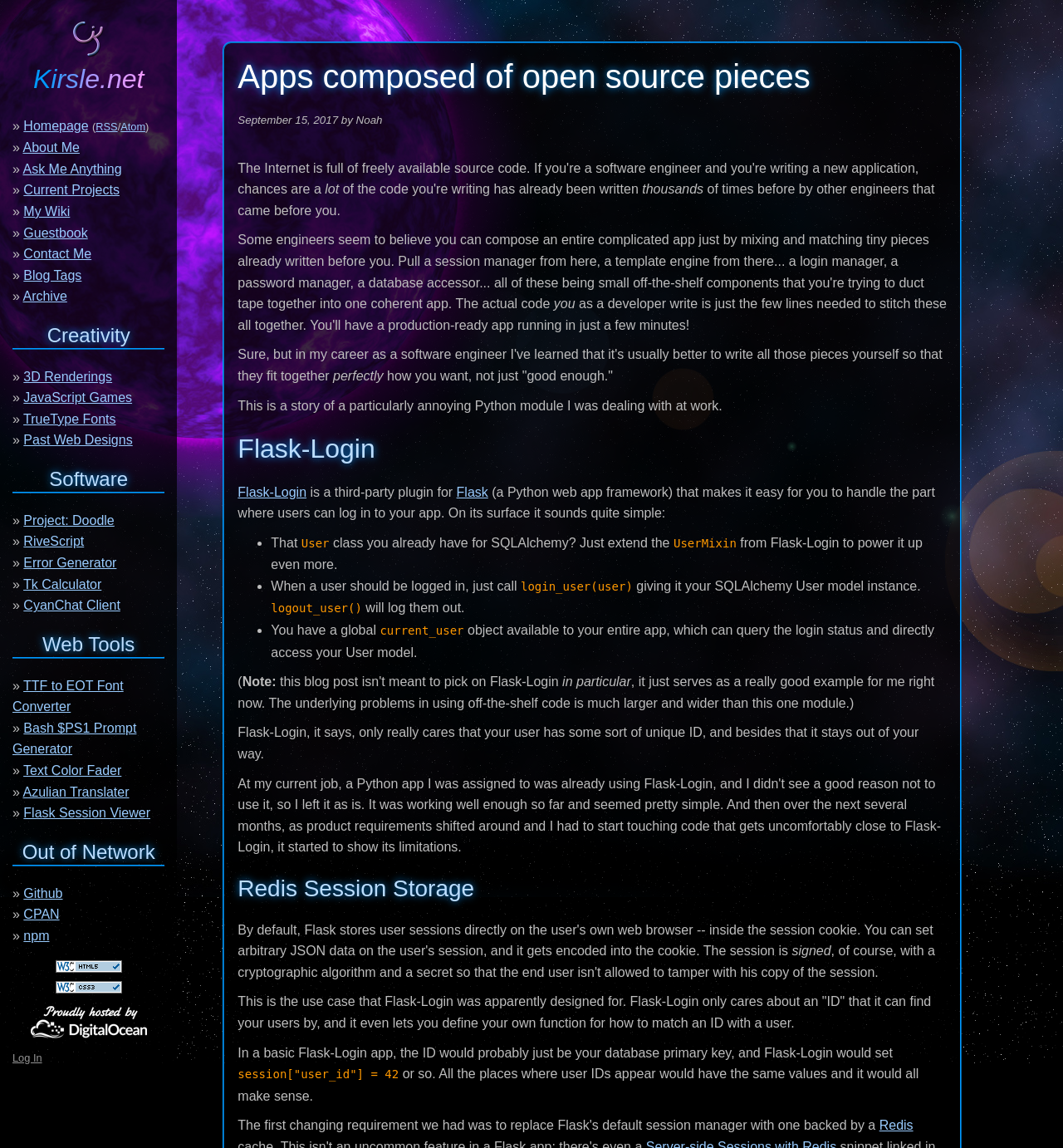Find the bounding box coordinates of the clickable element required to execute the following instruction: "Click the 'Flask-Login' link". Provide the coordinates as four float numbers between 0 and 1, i.e., [left, top, right, bottom].

[0.224, 0.422, 0.288, 0.435]